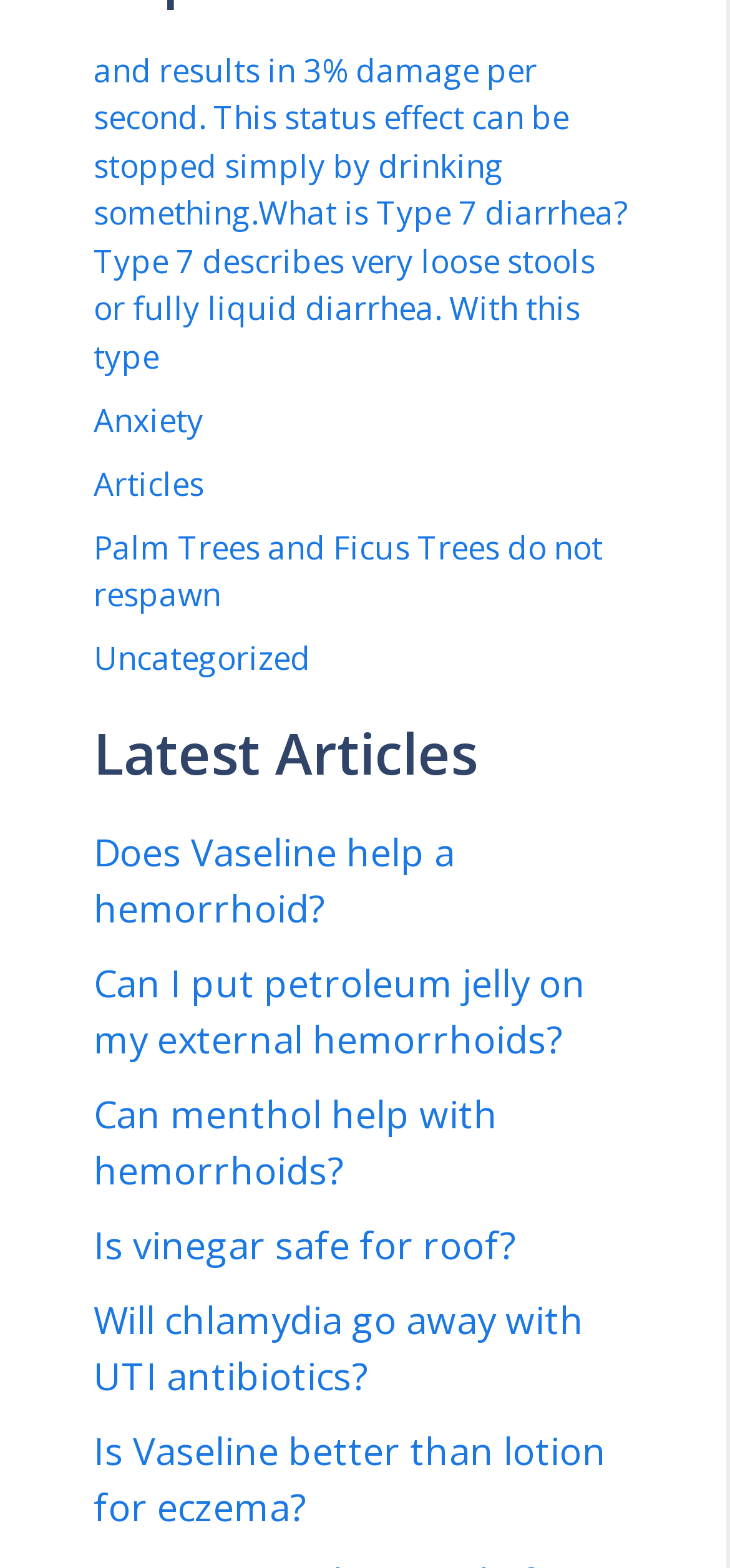Locate the bounding box coordinates of the clickable part needed for the task: "Learn about hemorrhoids and Vaseline".

[0.128, 0.527, 0.623, 0.595]